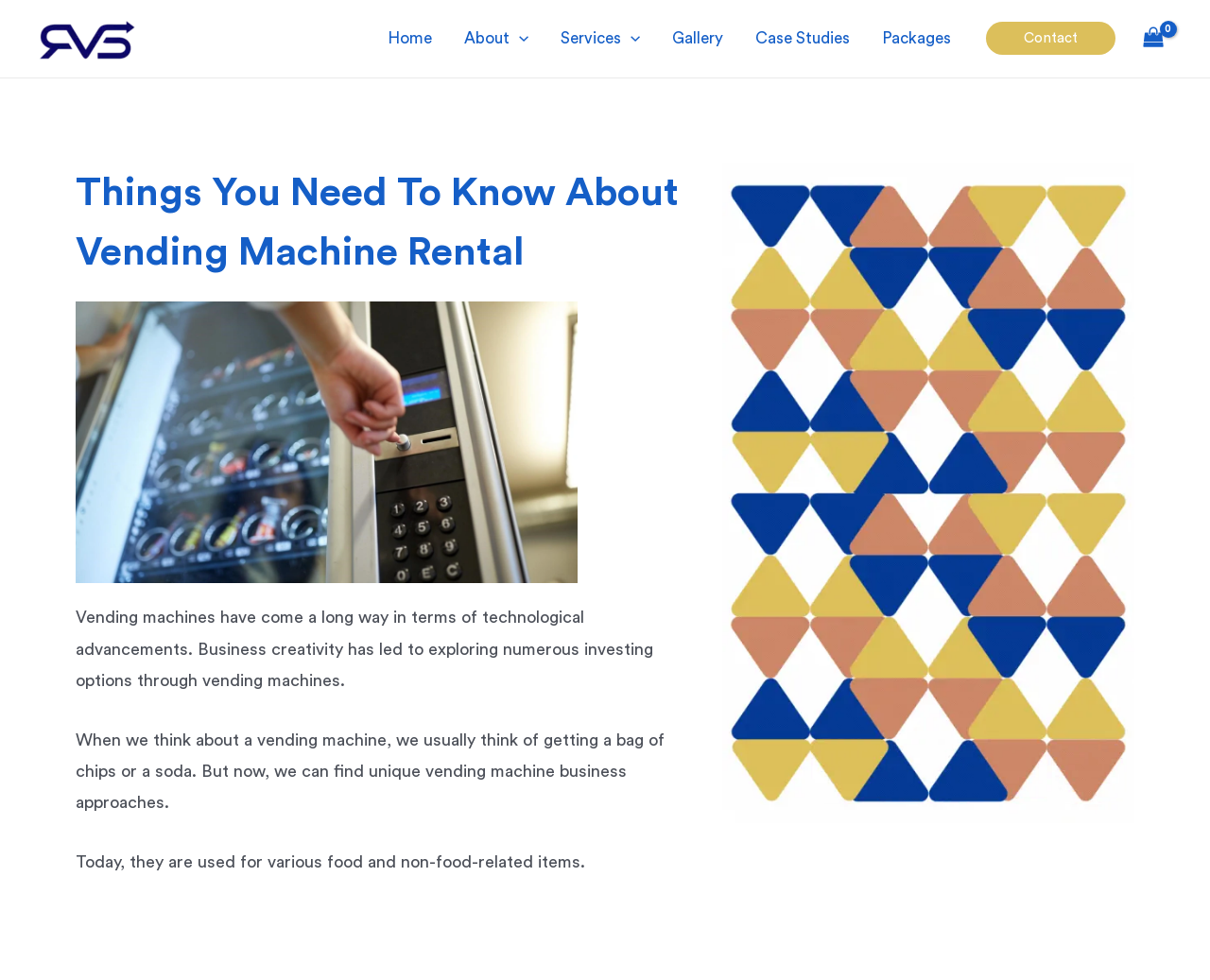Please identify the bounding box coordinates of the element's region that should be clicked to execute the following instruction: "read more about vending machine rental". The bounding box coordinates must be four float numbers between 0 and 1, i.e., [left, top, right, bottom].

[0.062, 0.166, 0.581, 0.288]